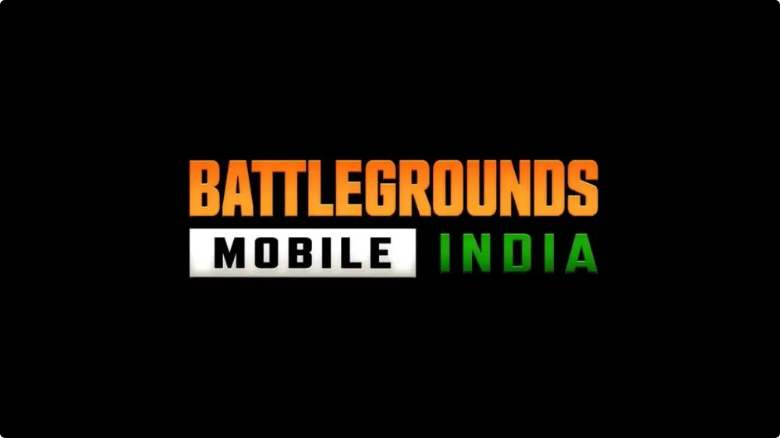Elaborate on the contents of the image in a comprehensive manner.

The image showcases the logo of "Battlegrounds Mobile India," a popular online multiplayer battle royale game, prominently displayed against a black background. The logo features the game's title in bold, vibrant colors that reflect the Indian flag: "BATTLEGROUNDS" in orange, "MOBILE" in white, and "INDIA" in green. This design emphasizes both the game’s competitive nature and its localized focus on the Indian gaming community. The logo encapsulates the spirit of gaming in India, especially in light of recent discussions about its availability and return to platforms after a temporary ban, as highlighted by various influencers in the gaming scene.